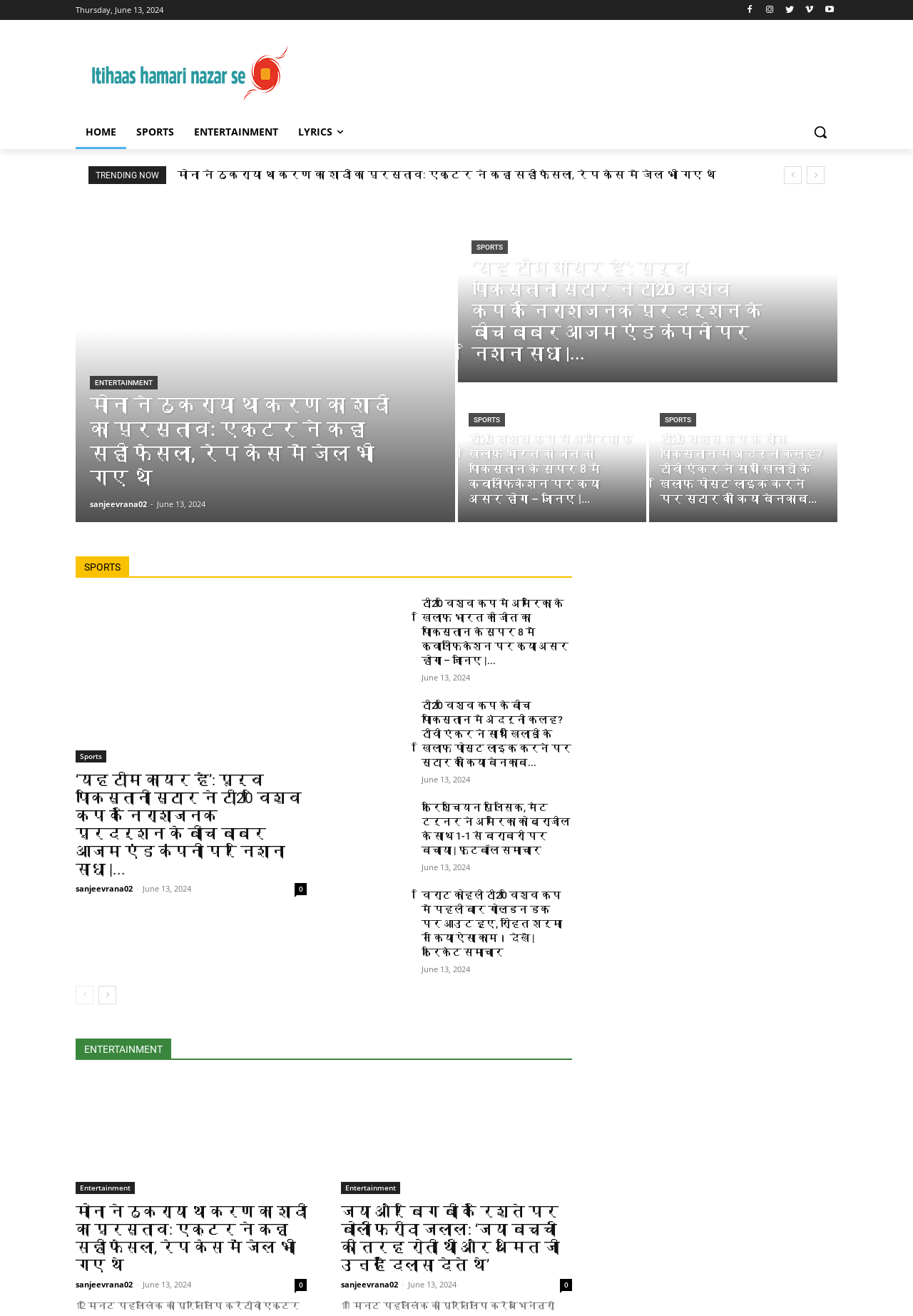What is the date displayed on the webpage? Look at the image and give a one-word or short phrase answer.

June 13, 2024